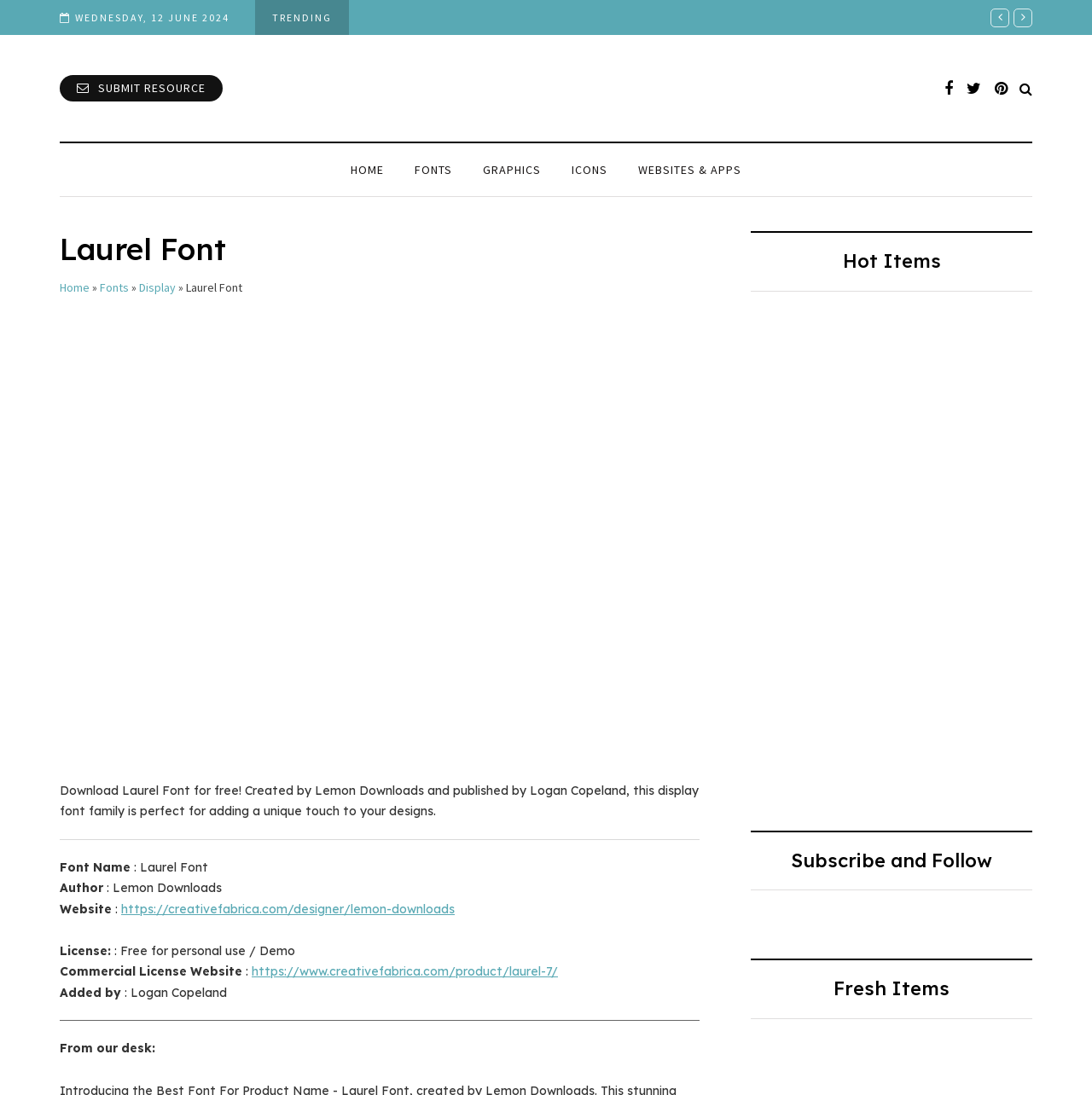Find the bounding box coordinates of the clickable area that will achieve the following instruction: "Download Laurel Font for free!".

[0.055, 0.715, 0.64, 0.748]